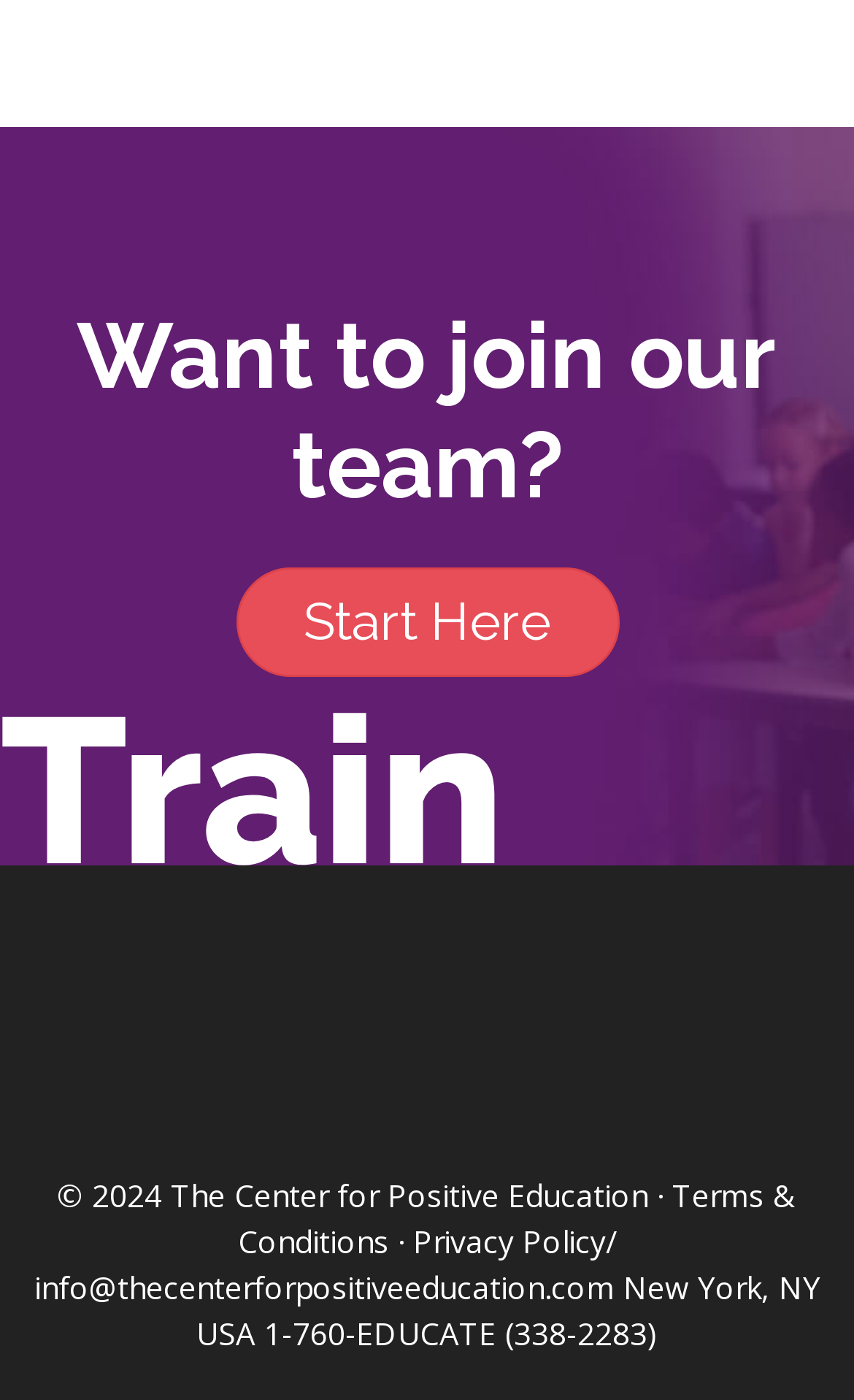What is the phone number of the organization?
Based on the content of the image, thoroughly explain and answer the question.

I found the phone number at the bottom of the webpage, in the contact information section, which is located below the links to Terms & Conditions and Privacy Policy.